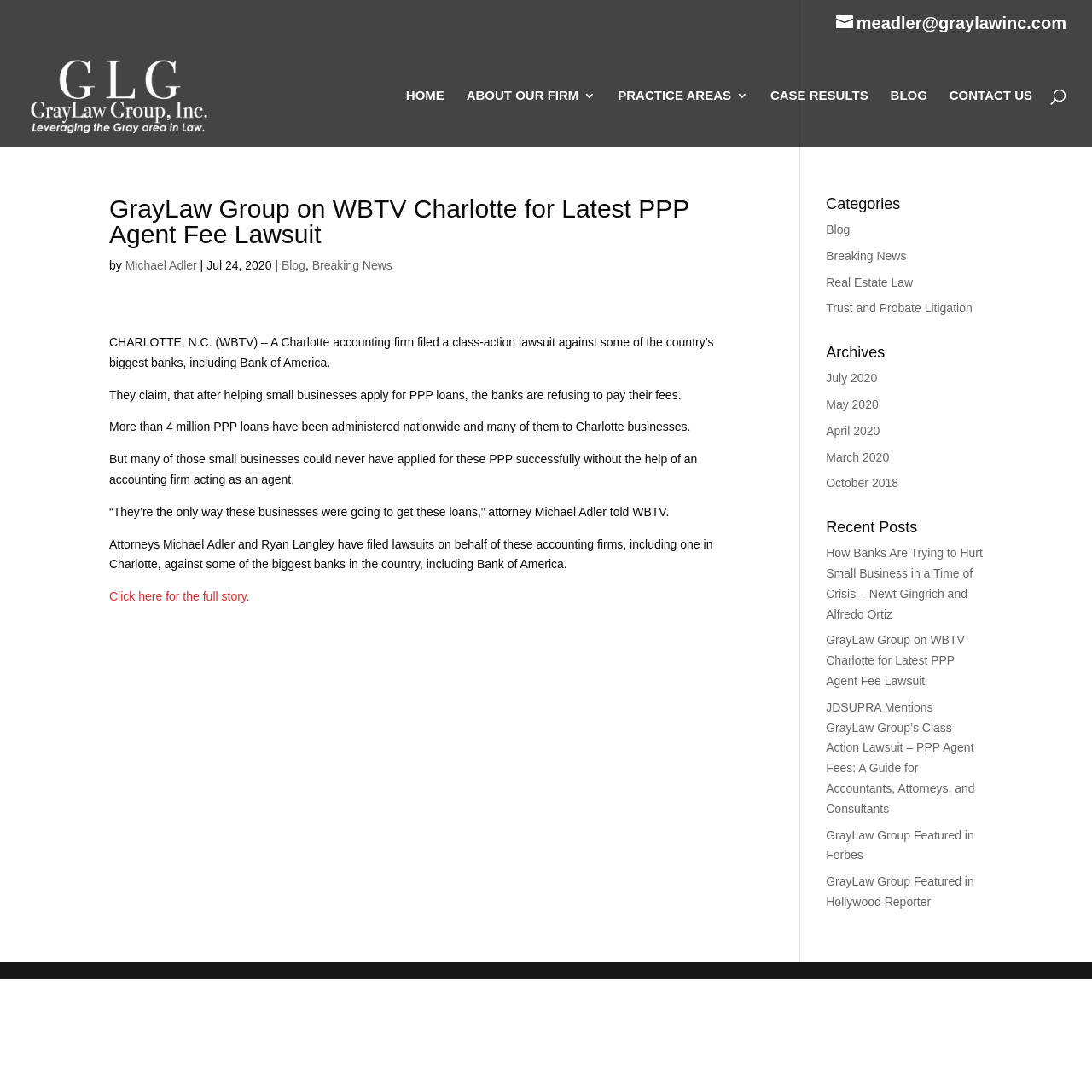Show the bounding box coordinates of the element that should be clicked to complete the task: "Search for something".

[0.053, 0.04, 0.953, 0.042]